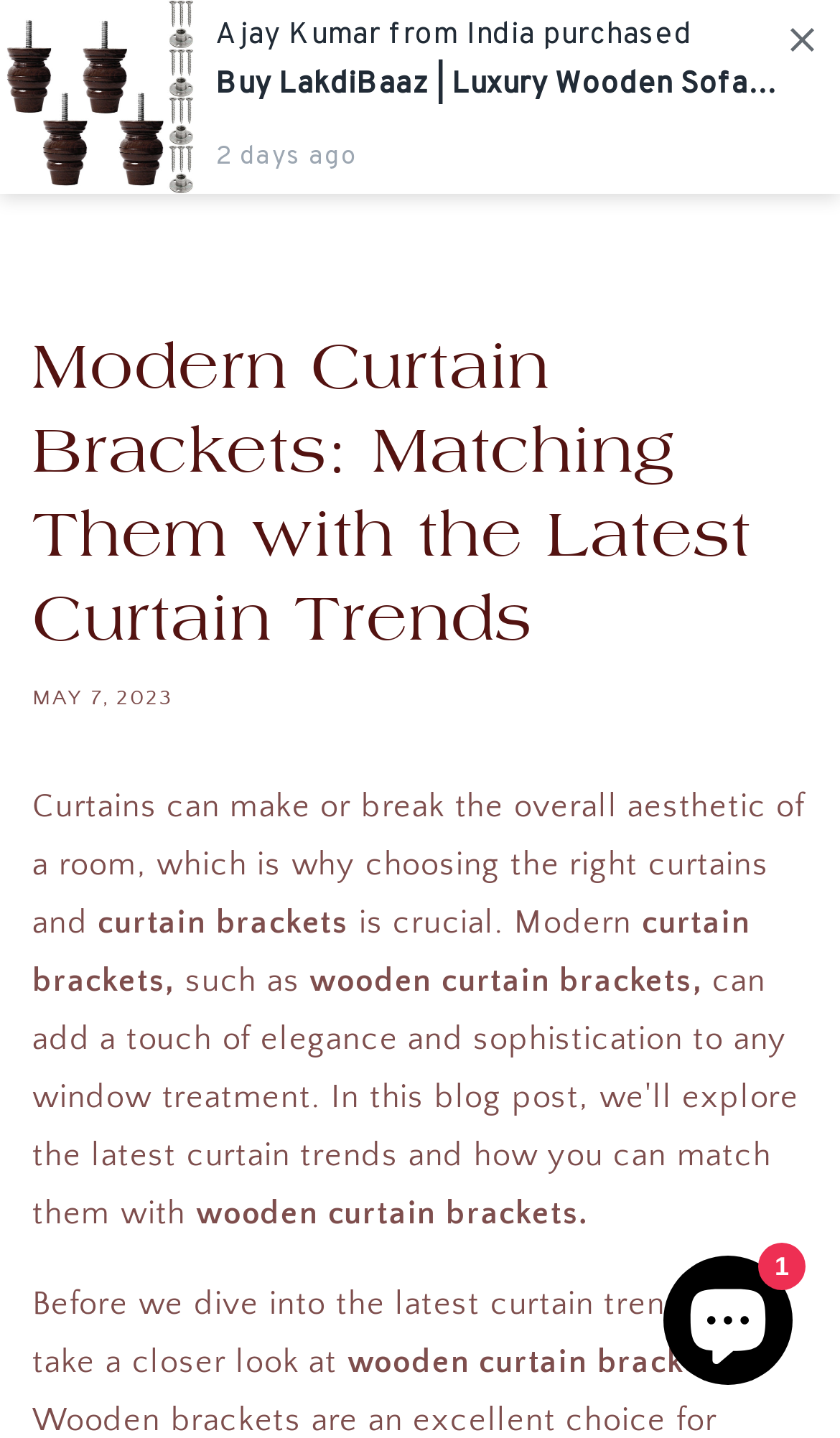What is the location of the customer who made the latest purchase?
Answer the question with a detailed explanation, including all necessary information.

I found the location of the customer by looking at the static text element with the text 'India' which is located in the customer review section of the page with a bounding box coordinate of [0.555, 0.012, 0.637, 0.037].